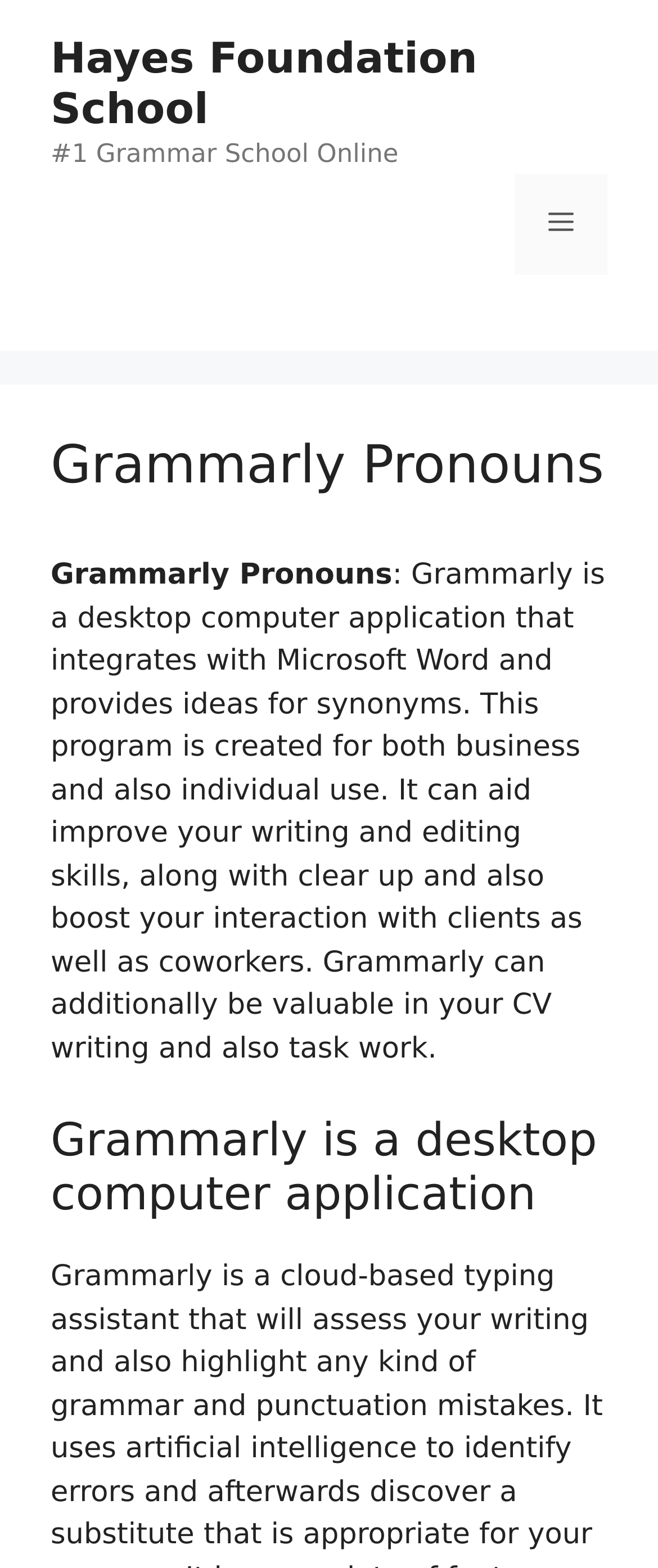What does Grammarly provide?
Refer to the image and provide a one-word or short phrase answer.

Ideas for synonyms